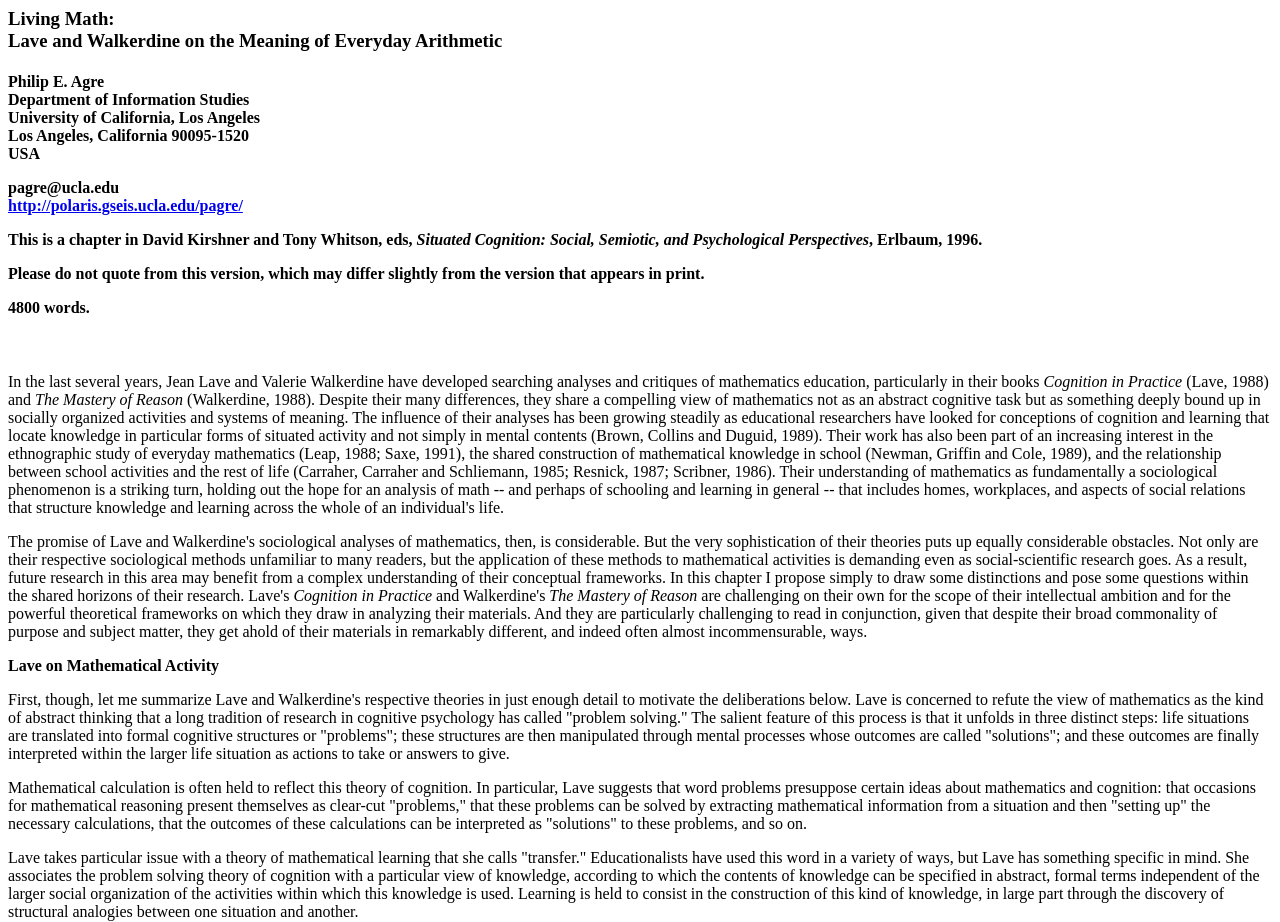What is the title of the book written by Lave?
Look at the screenshot and respond with a single word or phrase.

Cognition in Practice